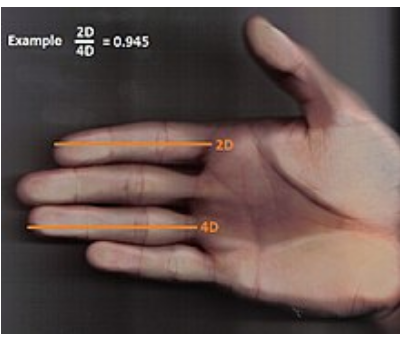Provide a thorough description of the image presented.

The image illustrates a hand measurement method for calculating the digit ratio, which compares the lengths of the index finger (2D) and ring finger (4D). Clearly marked with orange lines, the lengths of the two fingers are displayed, along with a numerical example showing that 2D divided by 4D equals 0.945. This visual serves as a practical guide for individuals seeking to measure their own finger lengths accurately as part of understanding their digit ratio. The context of this measurement is emphasized in the surrounding text, which discusses the methodology for assessing finger lengths and highlights the significance of the digit ratio in various empirical studies.